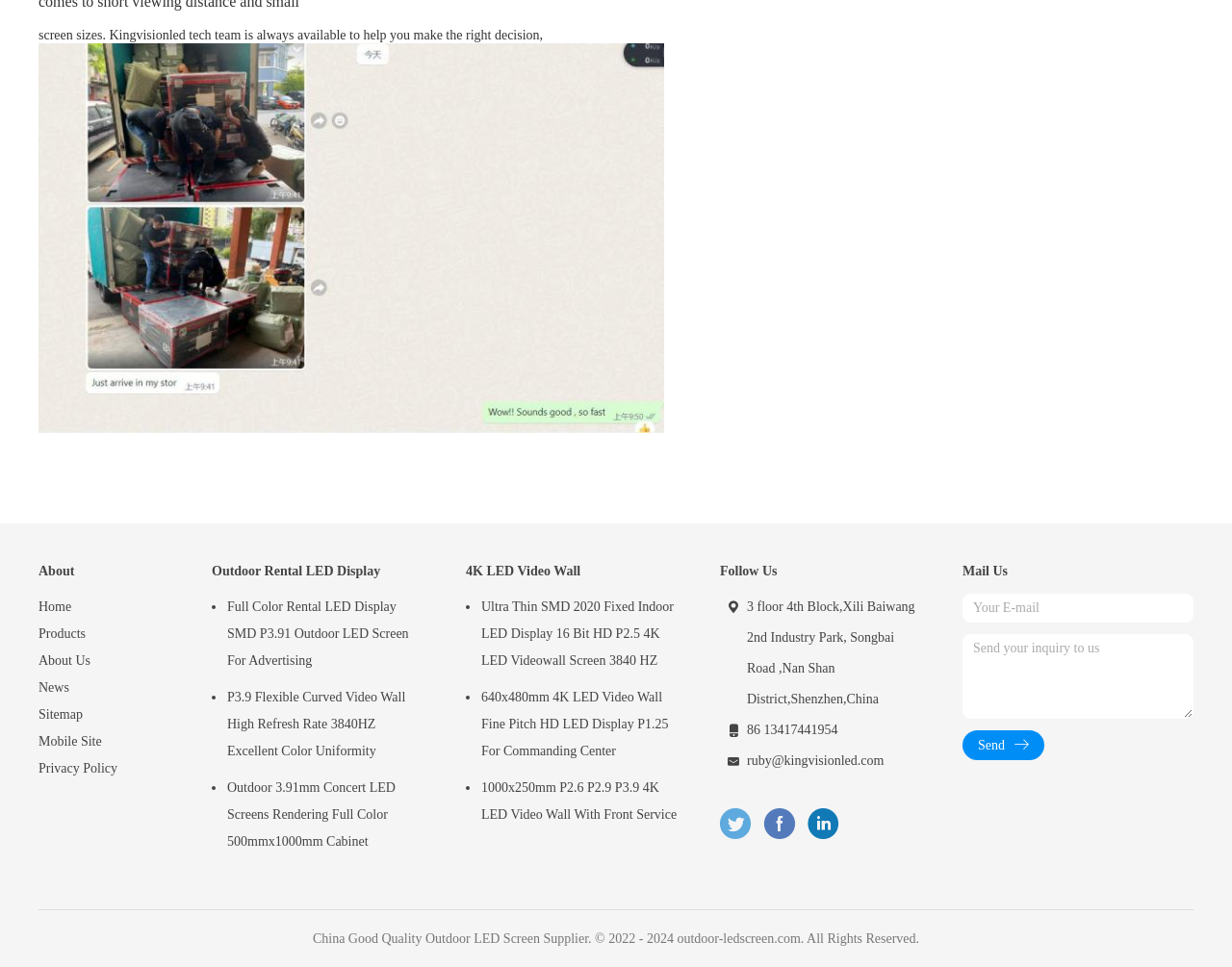Locate the bounding box coordinates of the clickable area needed to fulfill the instruction: "Click on the 'About Us' link".

[0.031, 0.67, 0.141, 0.698]